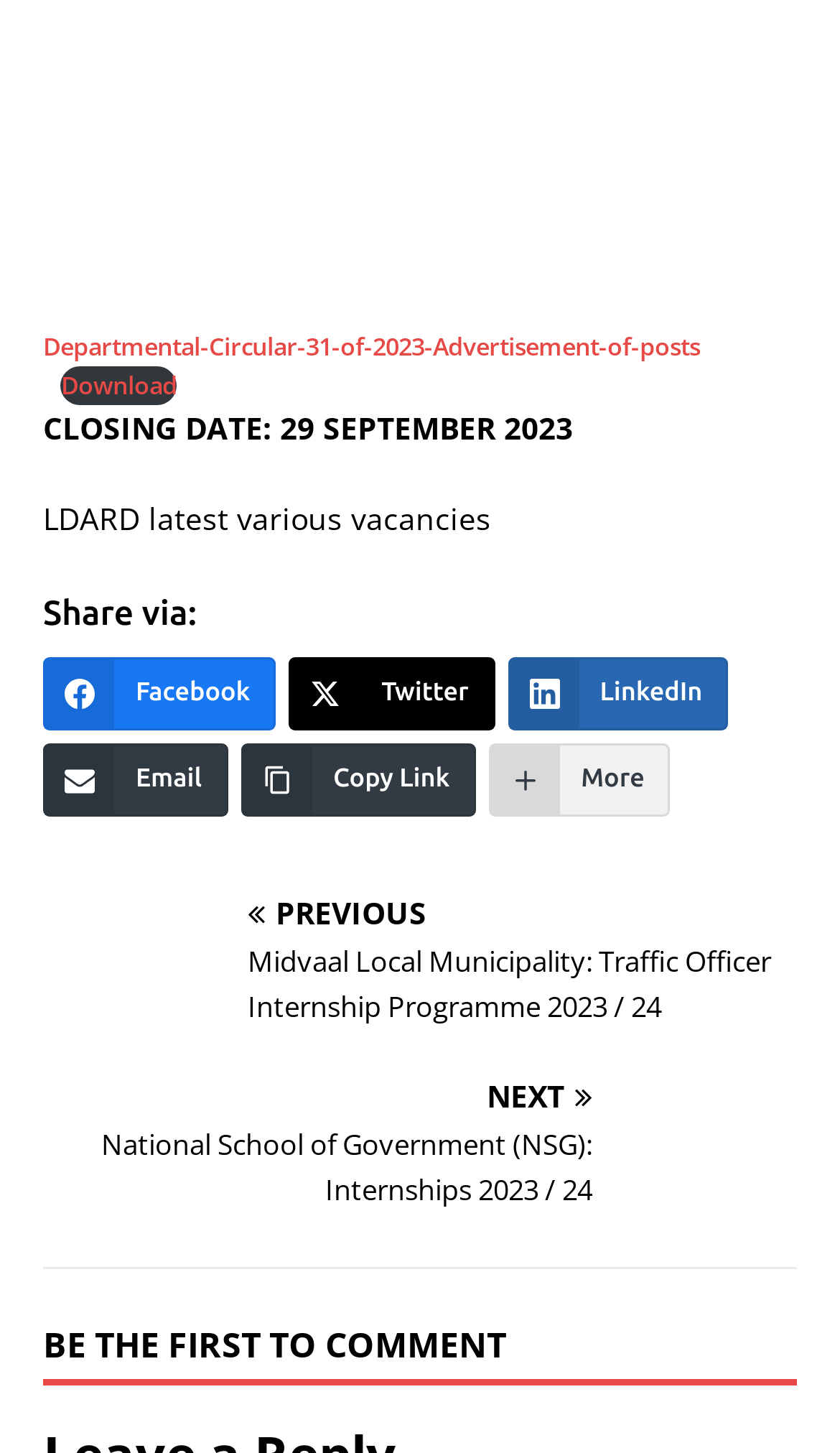How many social media platforms are available for sharing?
Using the picture, provide a one-word or short phrase answer.

4